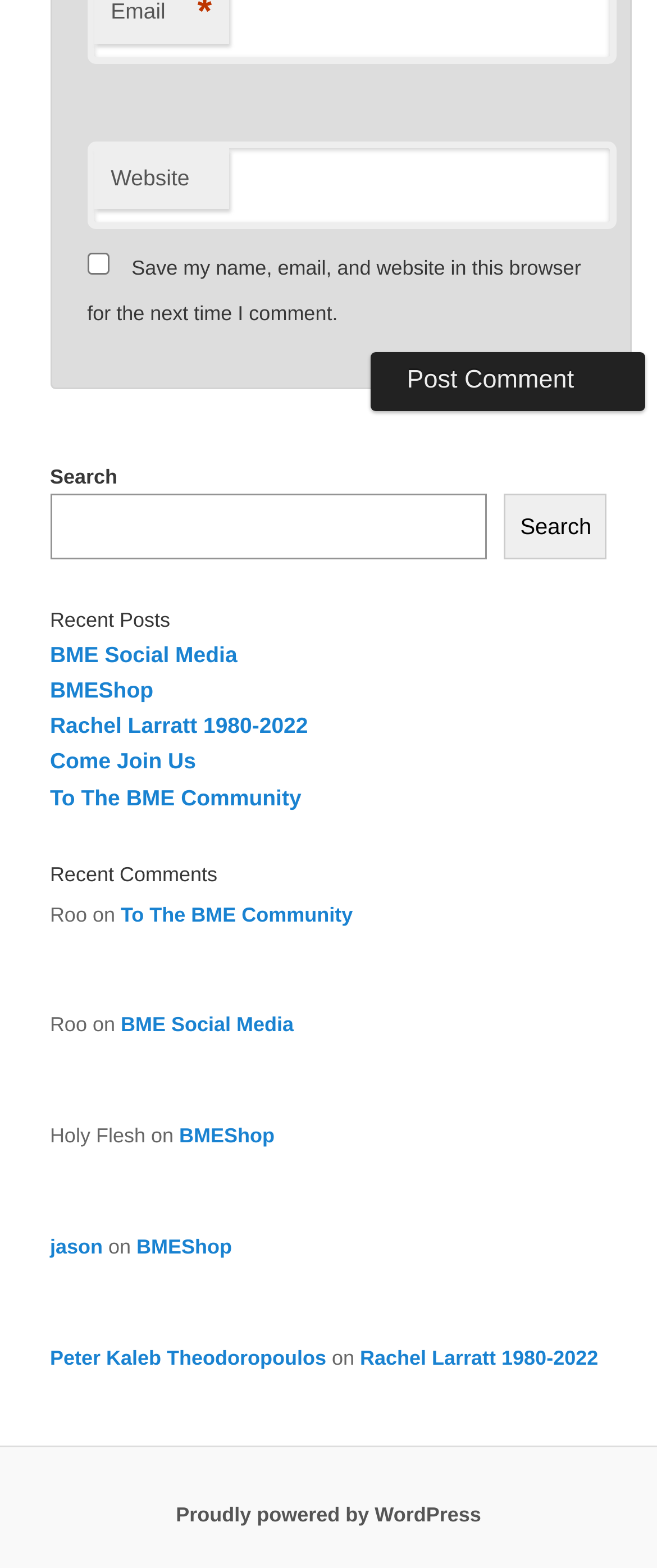Please identify the bounding box coordinates of the element on the webpage that should be clicked to follow this instruction: "Search for something". The bounding box coordinates should be given as four float numbers between 0 and 1, formatted as [left, top, right, bottom].

[0.076, 0.315, 0.742, 0.357]